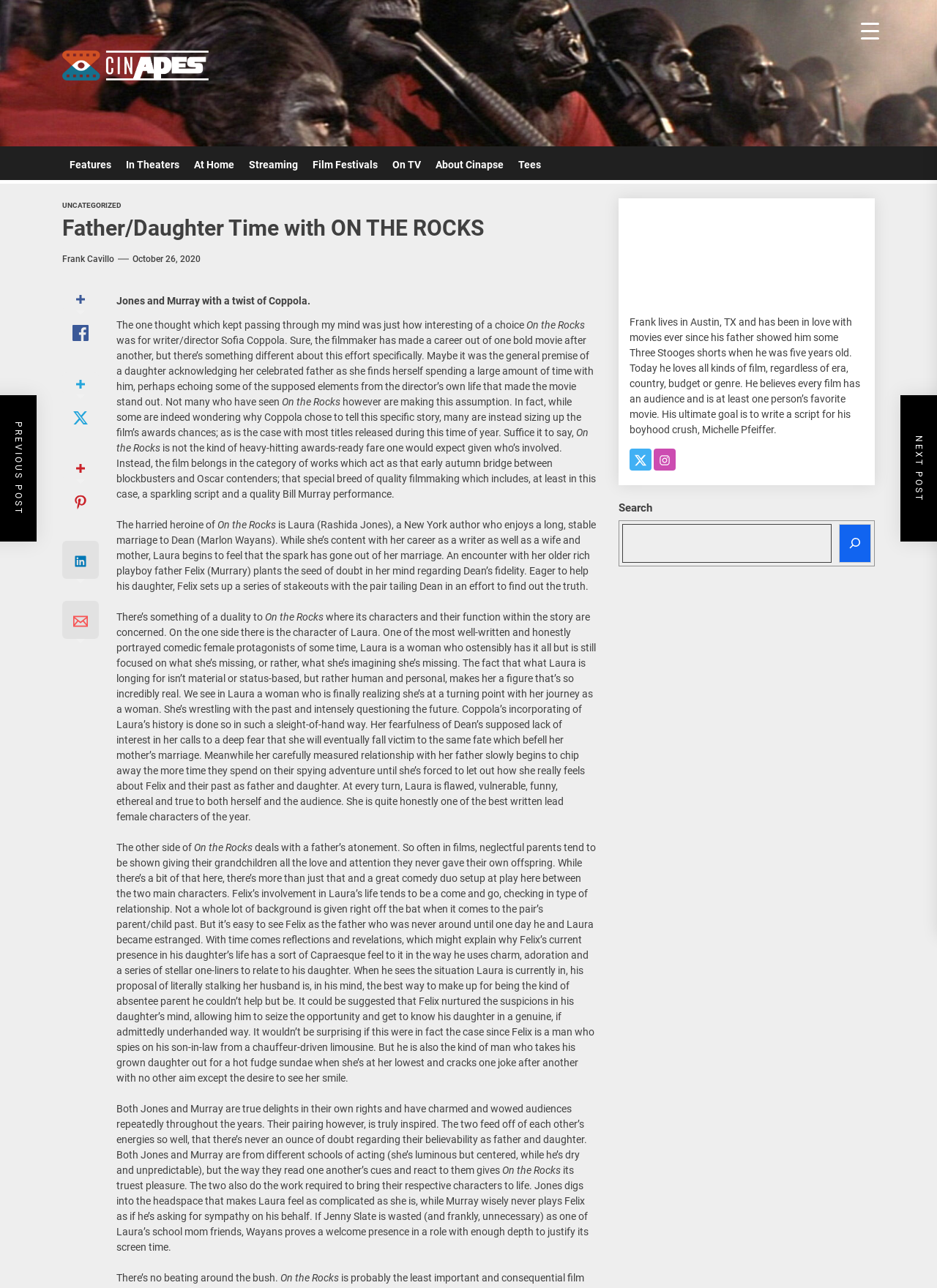What is the name of the movie being reviewed?
Respond with a short answer, either a single word or a phrase, based on the image.

On the Rocks